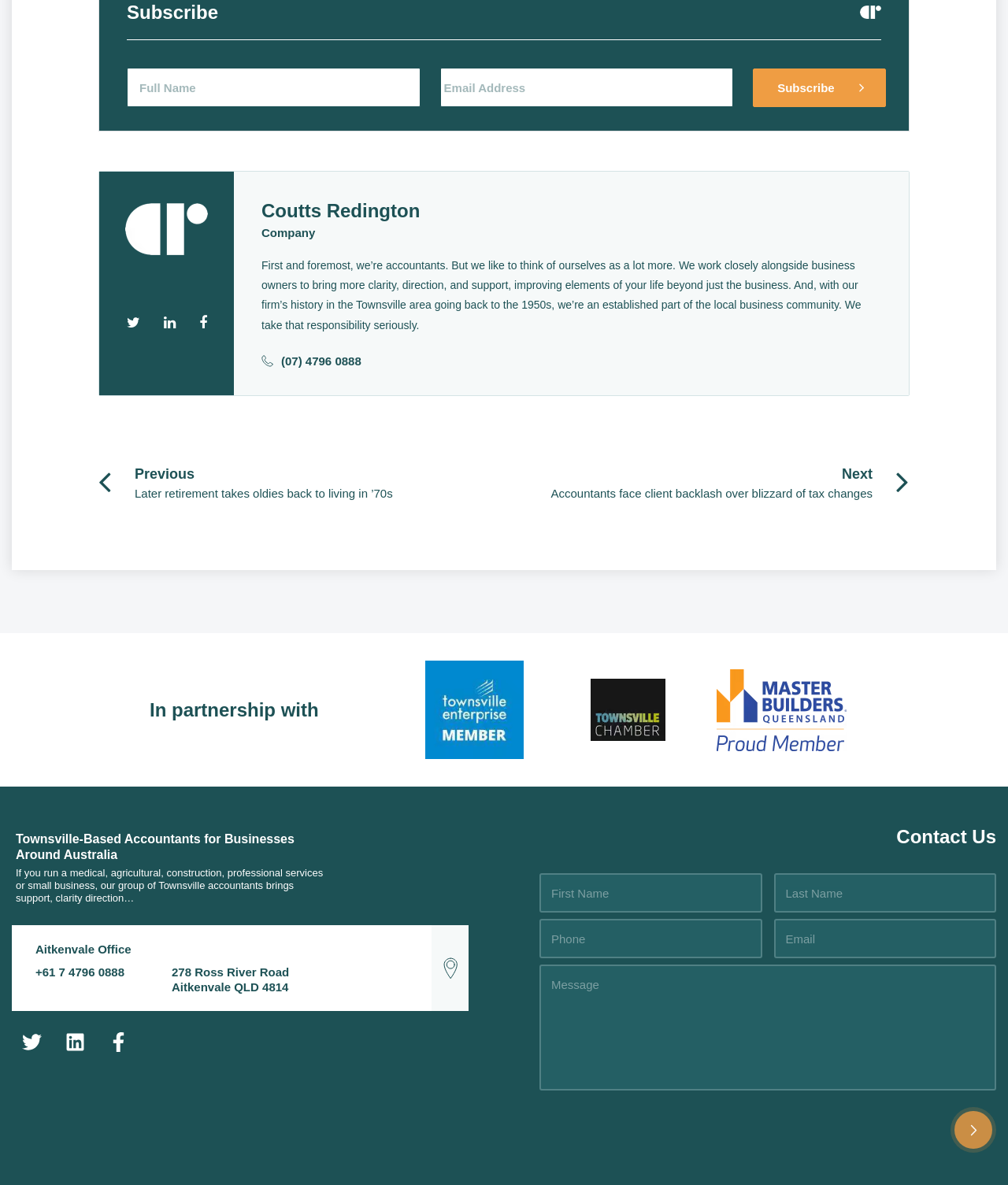What is the company name?
Answer the question with a thorough and detailed explanation.

The company name is mentioned in the static text element 'Coutts Redington' with bounding box coordinates [0.259, 0.169, 0.417, 0.187].